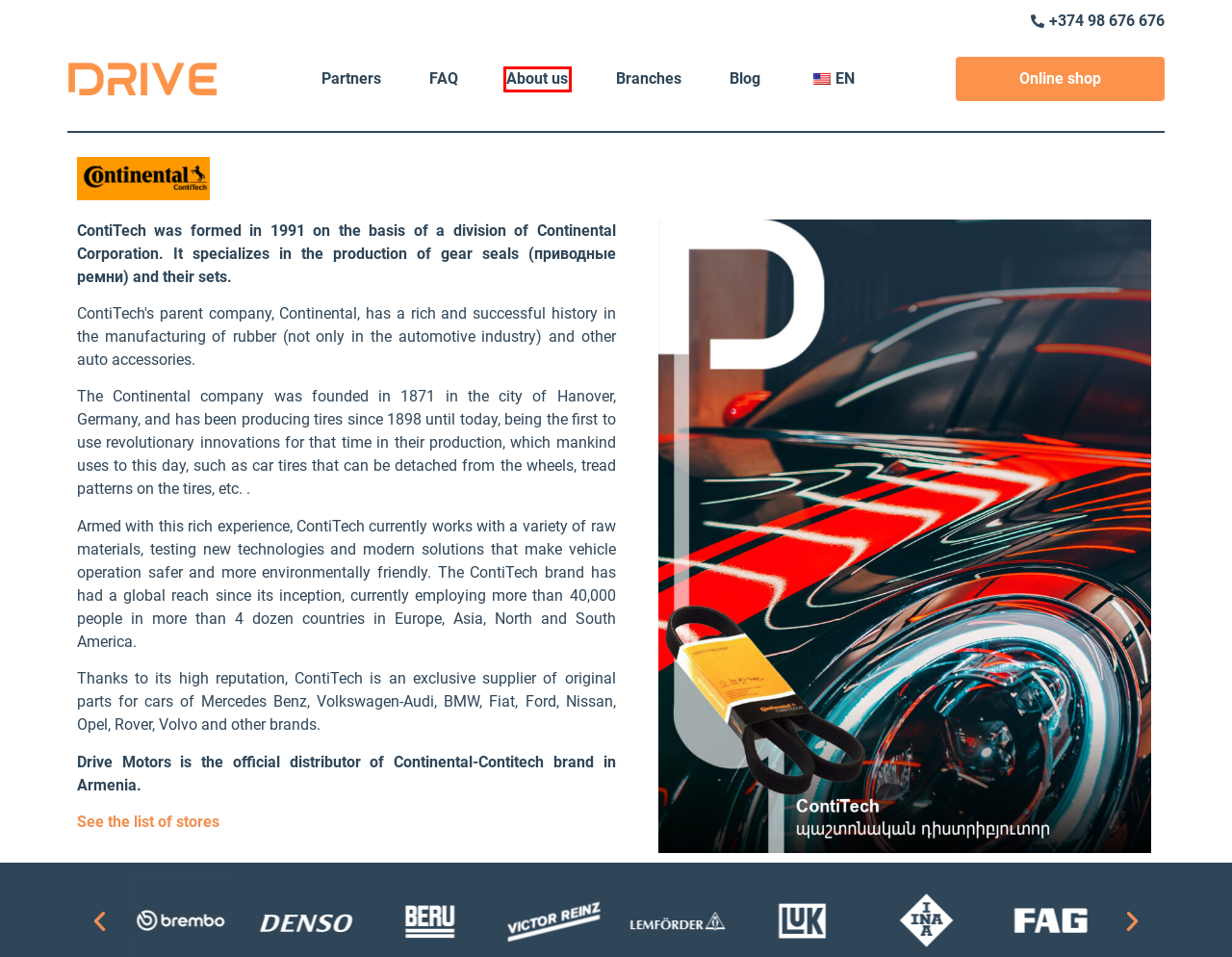Review the webpage screenshot provided, noting the red bounding box around a UI element. Choose the description that best matches the new webpage after clicking the element within the bounding box. The following are the options:
A. Frequently Asked Questions - Drive Motors
B. Sachs Armenia - Official Distributor of Drive Motors
C. Drive Motors - About Us
D. Kolbenschmidt Armenia - Official Distributor of Drive Motors
E. Drive Motors - Branches
F. Partners - Brands - Drive Motors
G. Drive Motors - Մասնաճյուղեր
H. Drive Motors

C